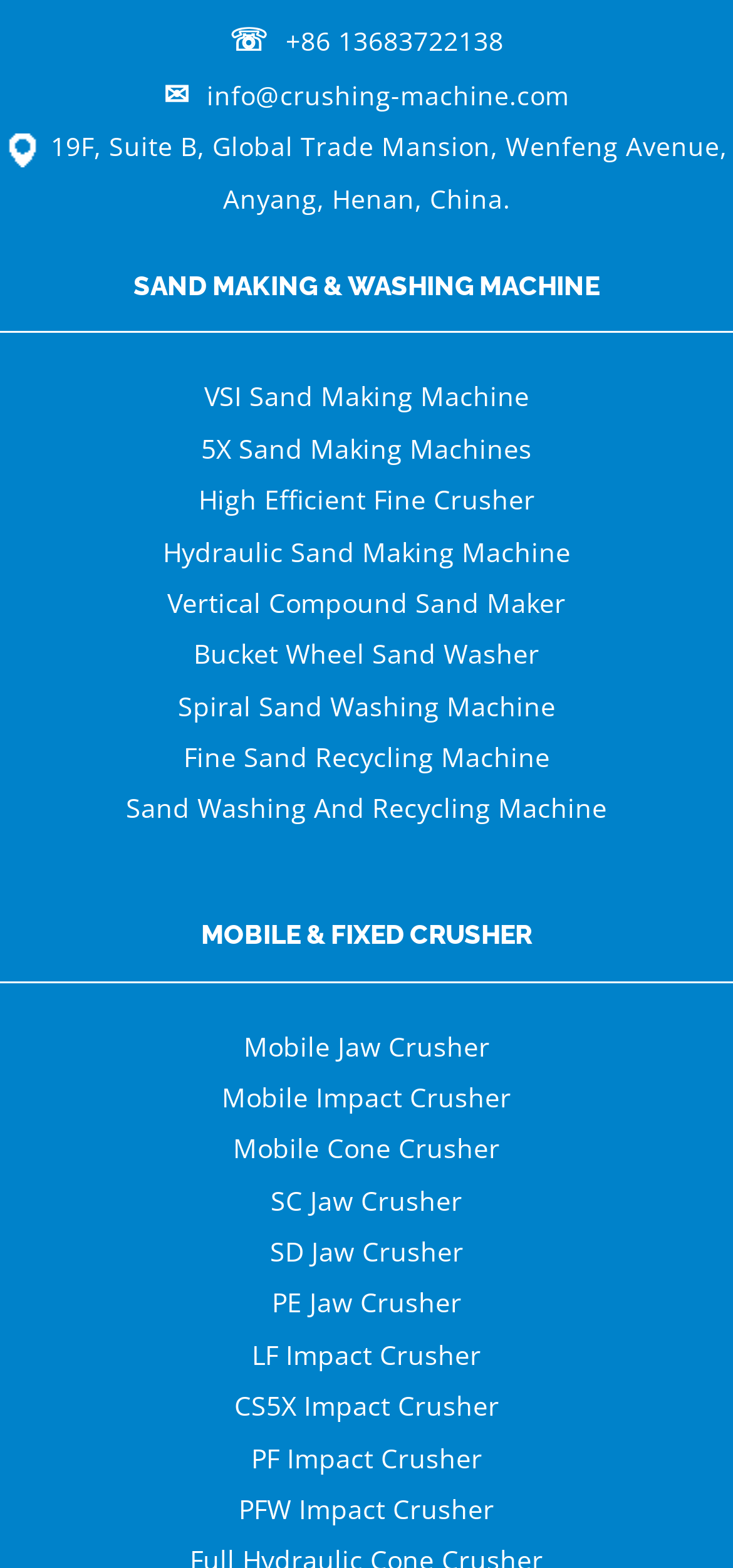What is the company's phone number?
Provide an in-depth and detailed answer to the question.

The company's phone number can be found at the top of the webpage, next to the map marker icon, which is a link with the text '+86 13683722138'.